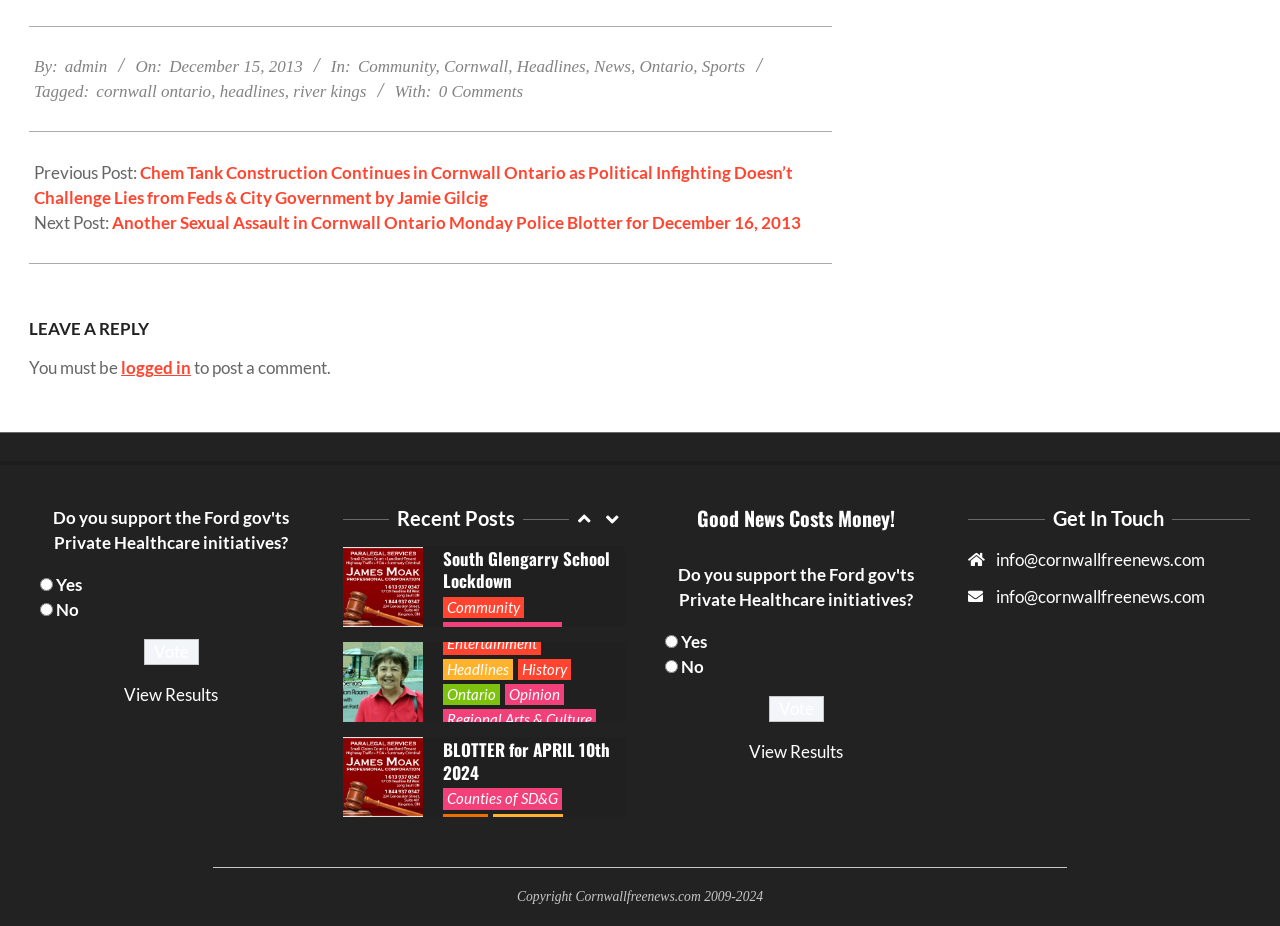Please identify the bounding box coordinates of the clickable element to fulfill the following instruction: "Click on the UI/UX DEVELOPMENT link". The coordinates should be four float numbers between 0 and 1, i.e., [left, top, right, bottom].

None